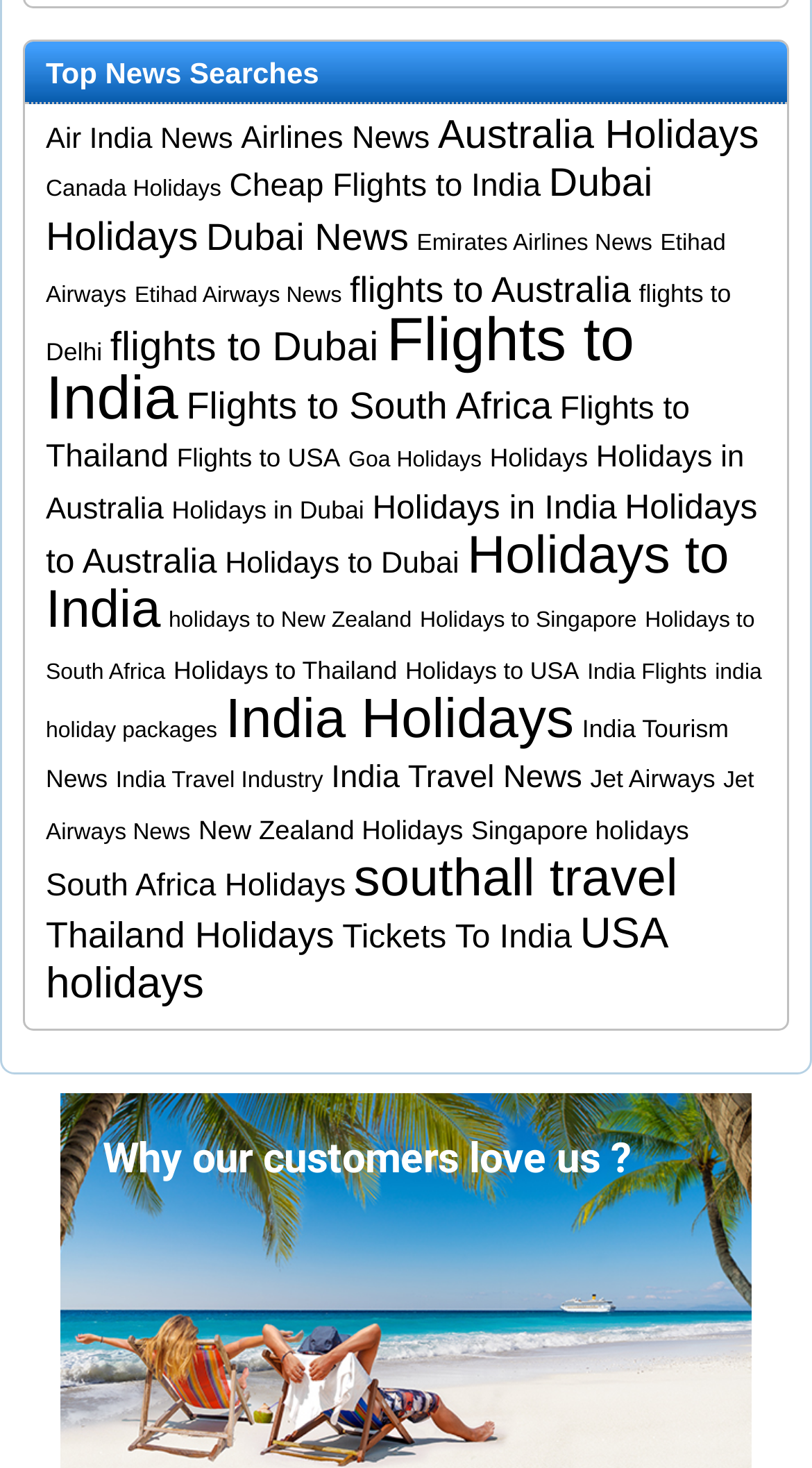Could you locate the bounding box coordinates for the section that should be clicked to accomplish this task: "Check out Emirates Airlines News".

[0.513, 0.157, 0.803, 0.174]